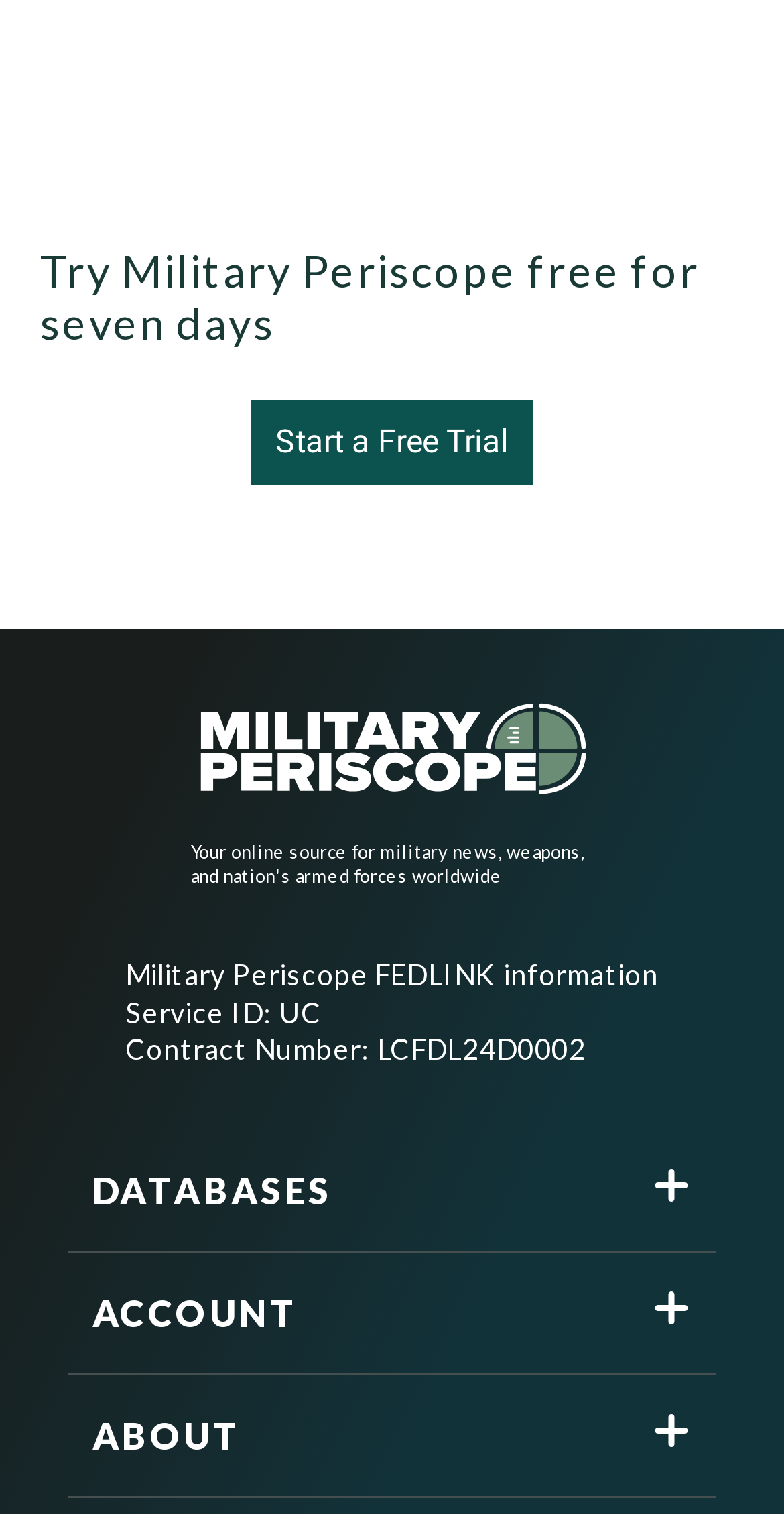Refer to the image and provide an in-depth answer to the question: 
What is the logo of Military Periscope?

The logo of Military Periscope is an image element located at the top of the webpage, which serves as a visual representation of the brand and helps users identify the service.